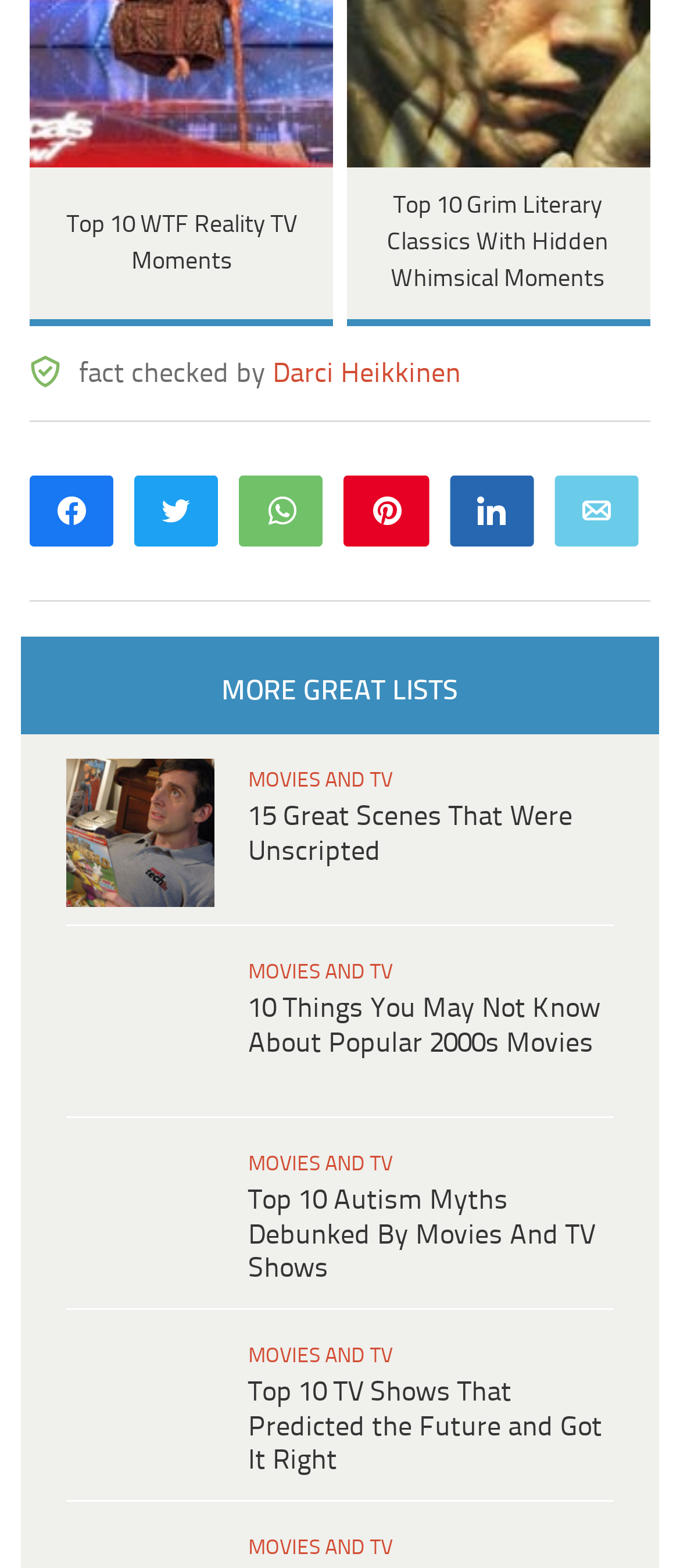Please identify the bounding box coordinates of the region to click in order to complete the given instruction: "Share on WhatsApp". The coordinates should be four float numbers between 0 and 1, i.e., [left, top, right, bottom].

[0.356, 0.305, 0.474, 0.345]